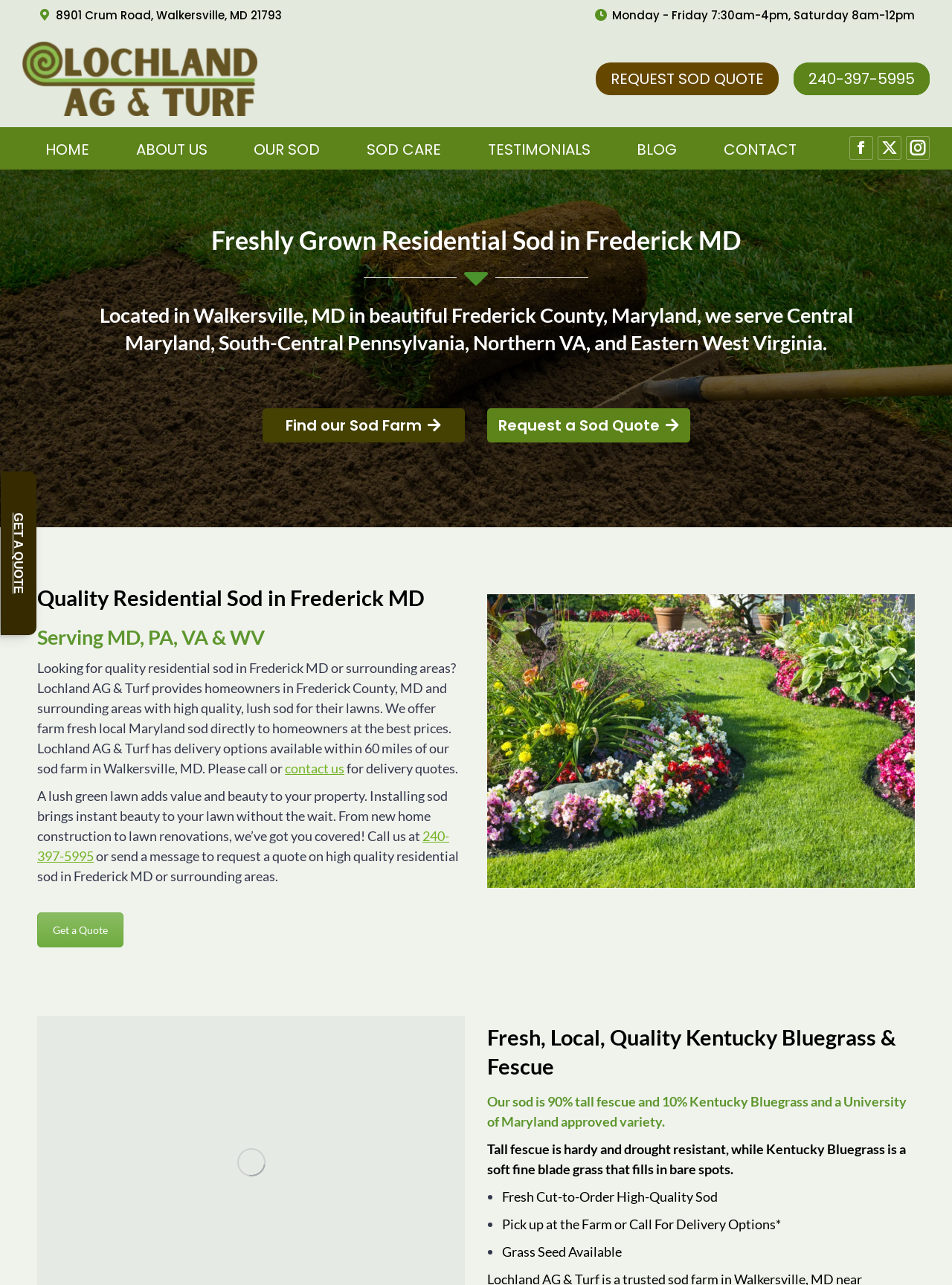Can you pinpoint the bounding box coordinates for the clickable element required for this instruction: "Get a quote"? The coordinates should be four float numbers between 0 and 1, i.e., [left, top, right, bottom].

[0.039, 0.71, 0.13, 0.737]